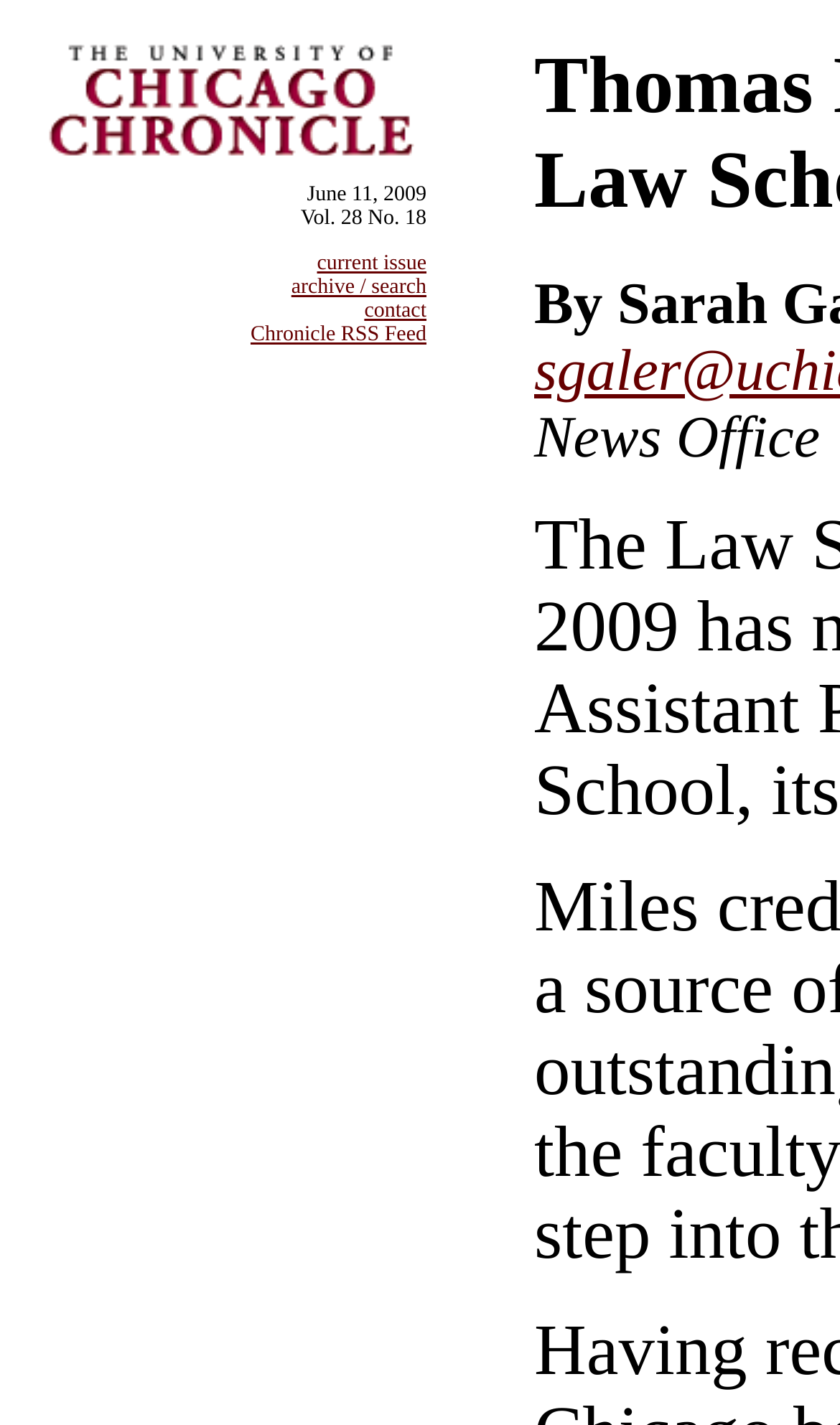Locate the UI element that matches the description contact in the webpage screenshot. Return the bounding box coordinates in the format (top-left x, top-left y, bottom-right x, bottom-right y), with values ranging from 0 to 1.

[0.434, 0.21, 0.508, 0.227]